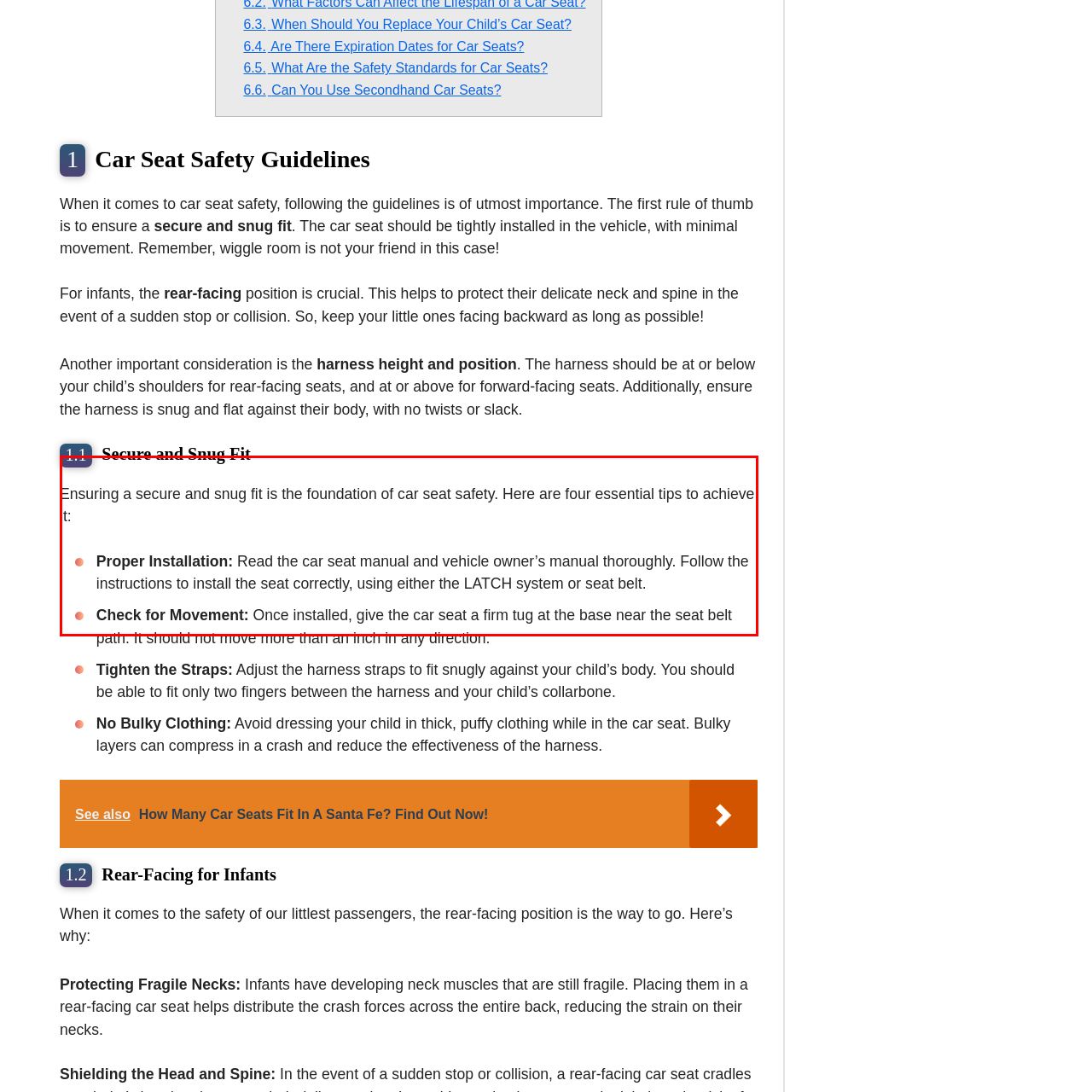Check the area bordered by the red box and provide a single word or phrase as the answer to the question: How many essential tips are provided for a secure fit?

Four